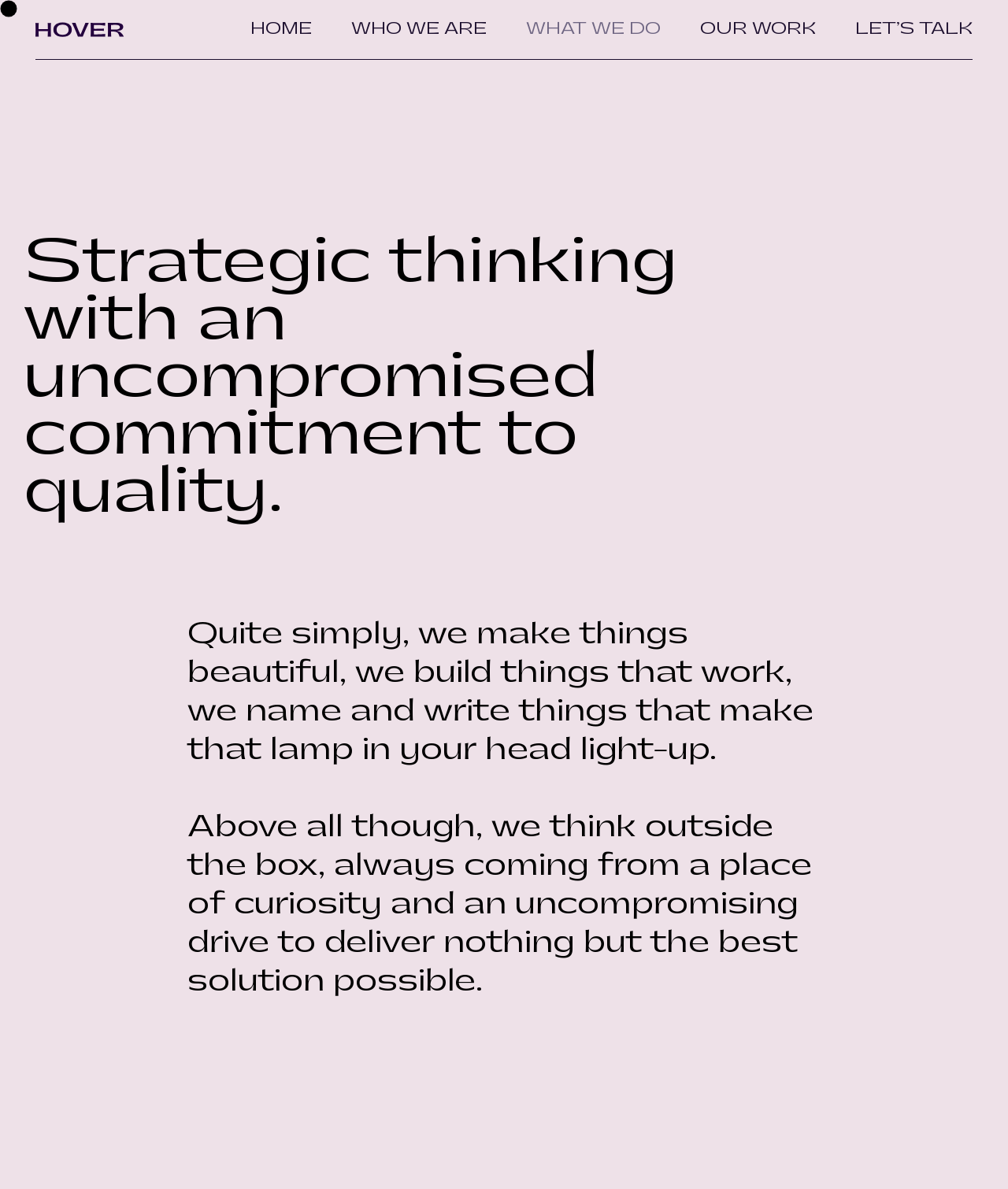Examine the image and give a thorough answer to the following question:
What does the company do?

According to the StaticText element on the webpage, the company makes things beautiful, builds things that work, and names and writes things that make an impact. This suggests that the company is involved in creative and technical work that requires a focus on aesthetics and functionality.